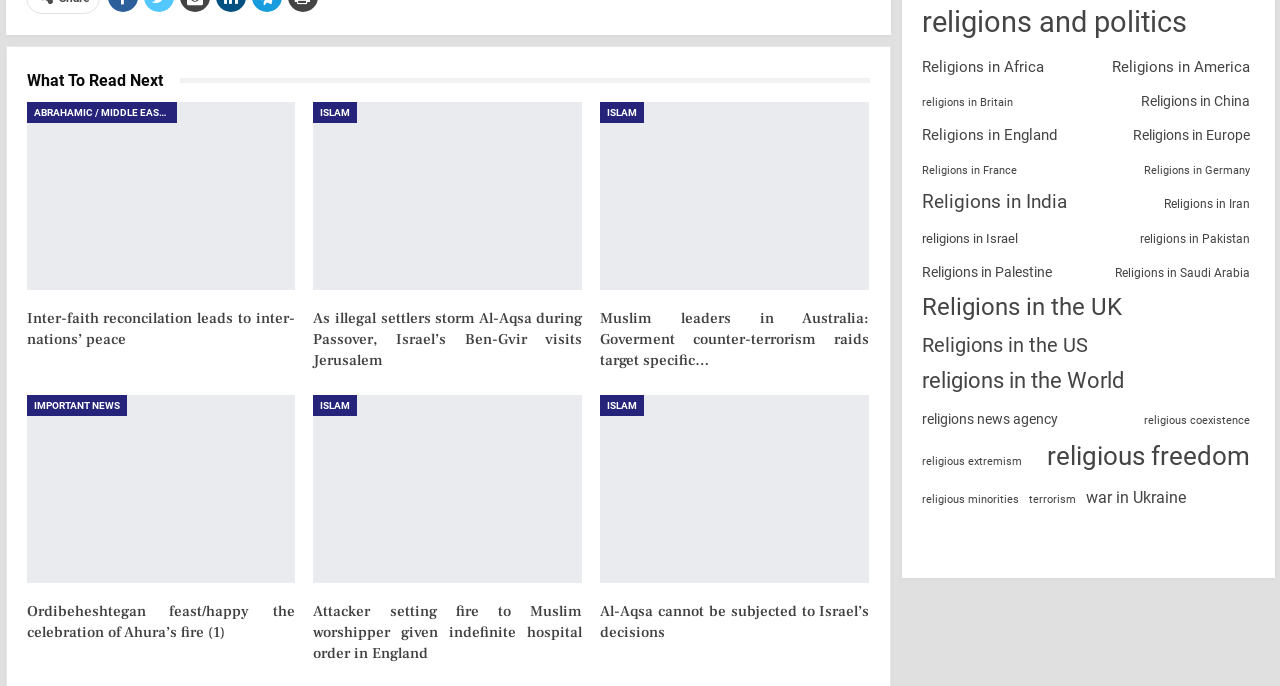Provide the bounding box coordinates for the specified HTML element described in this description: "Religions in Saudi Arabia". The coordinates should be four float numbers ranging from 0 to 1, in the format [left, top, right, bottom].

[0.871, 0.385, 0.976, 0.414]